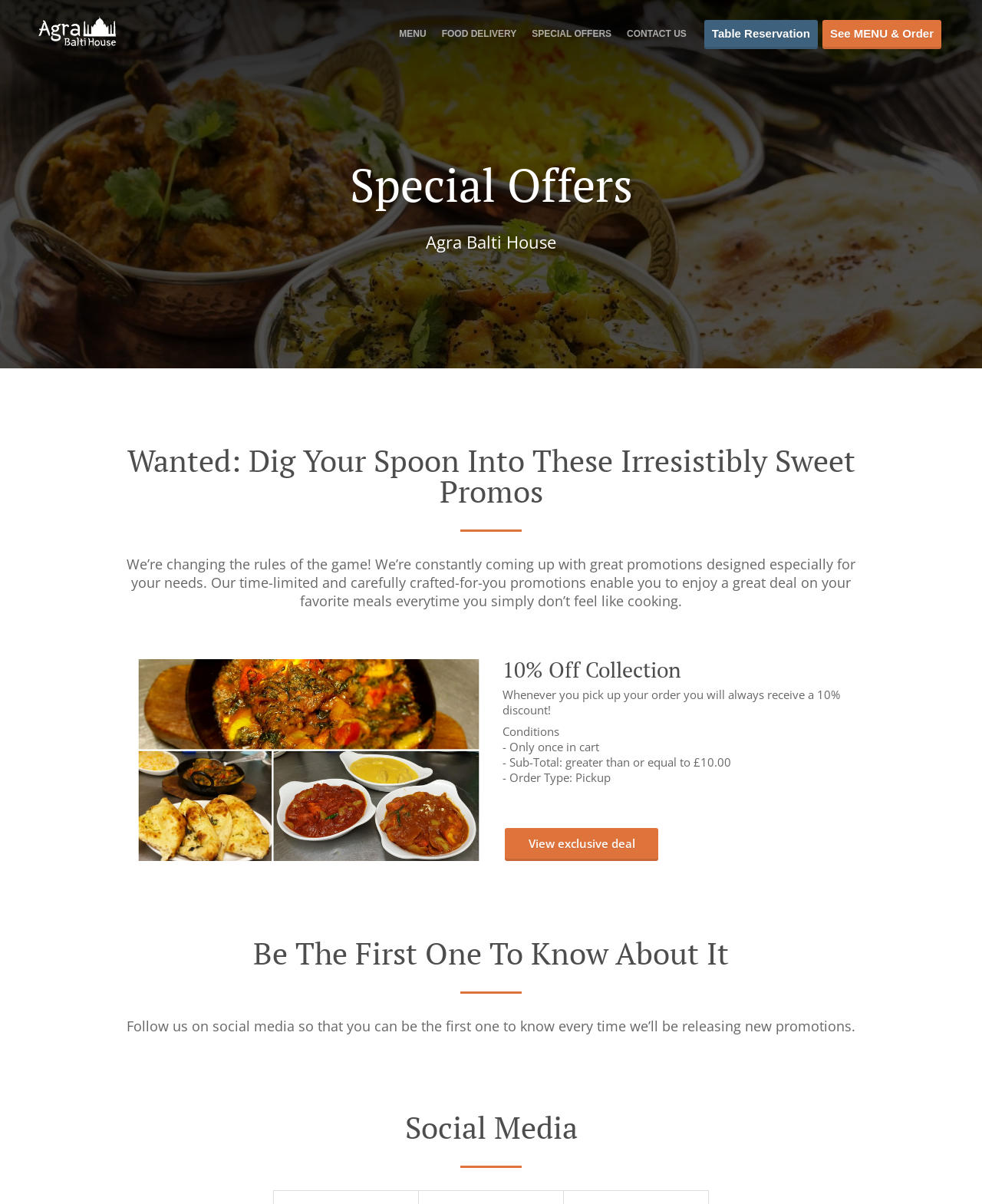Consider the image and give a detailed and elaborate answer to the question: 
What is the minimum sub-total required for the 10% off collection promotion?

The webpage mentions a condition '- Sub-Total: greater than or equal to £10.00' for the '10% Off Collection' promotion, implying that the minimum sub-total required to avail this promotion is £10.00.